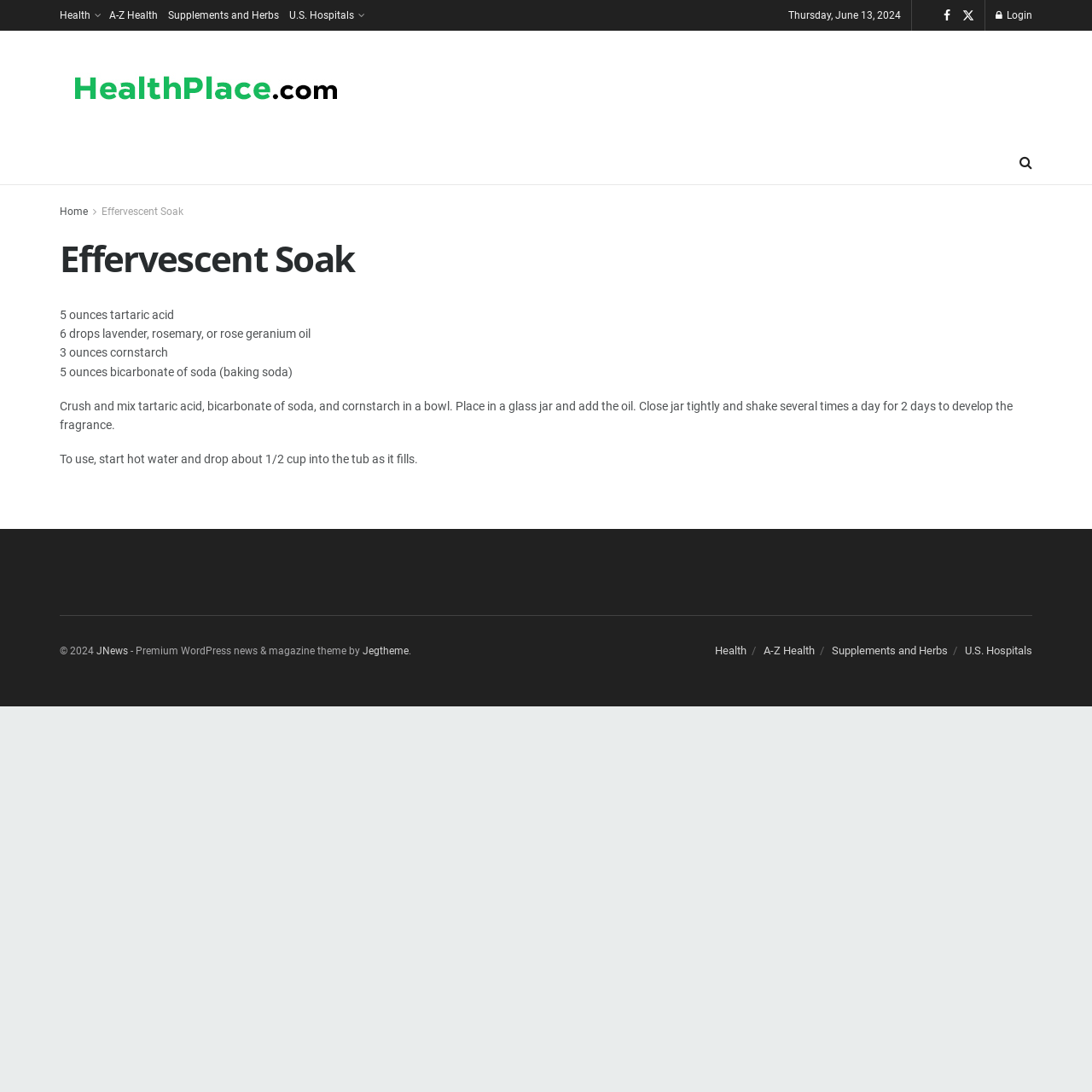Please identify the bounding box coordinates of the clickable element to fulfill the following instruction: "Click on the 'Health' link". The coordinates should be four float numbers between 0 and 1, i.e., [left, top, right, bottom].

[0.055, 0.0, 0.091, 0.028]